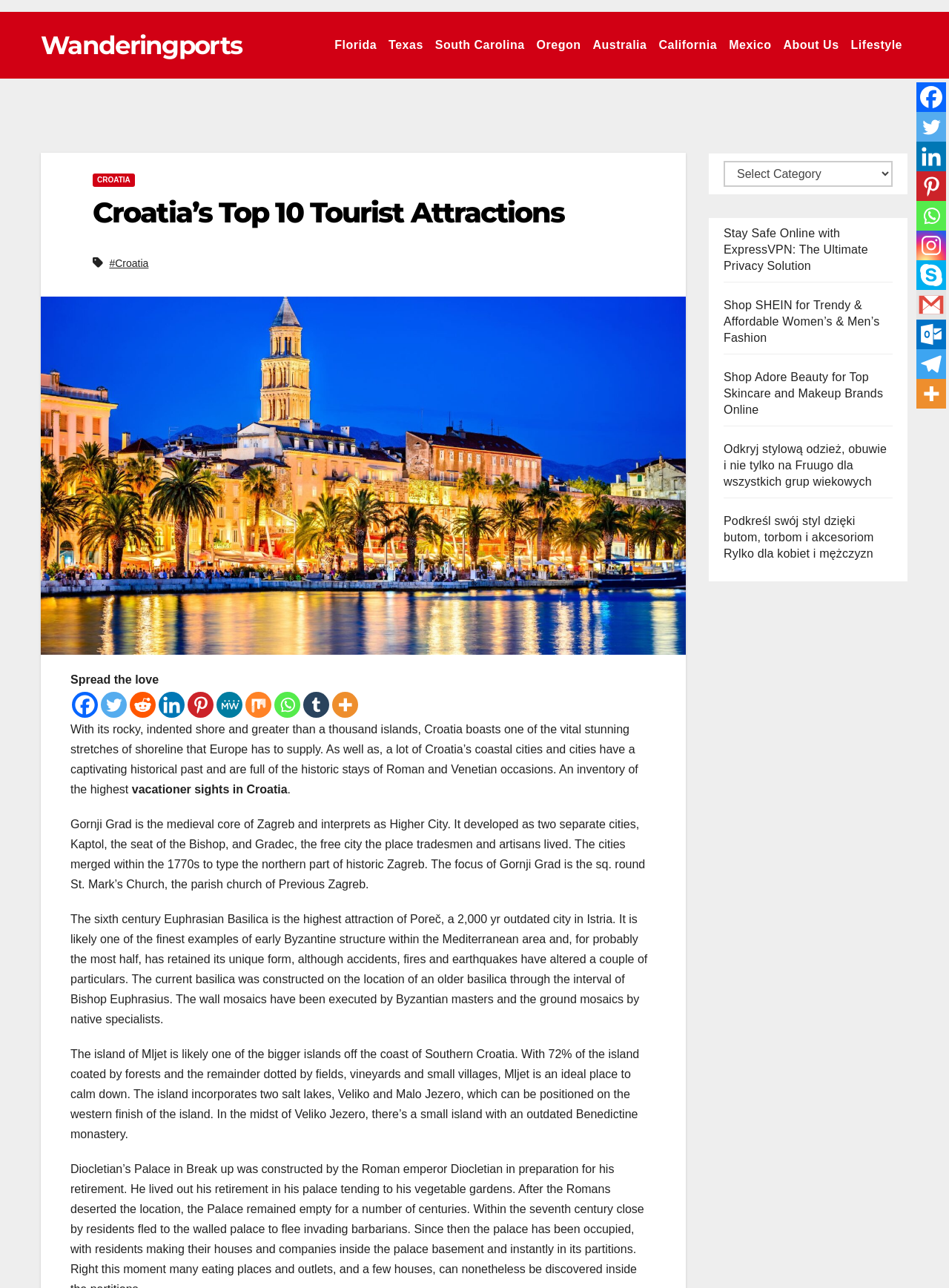What is Gornji Grad in Zagreb? From the image, respond with a single word or brief phrase.

Medieval core